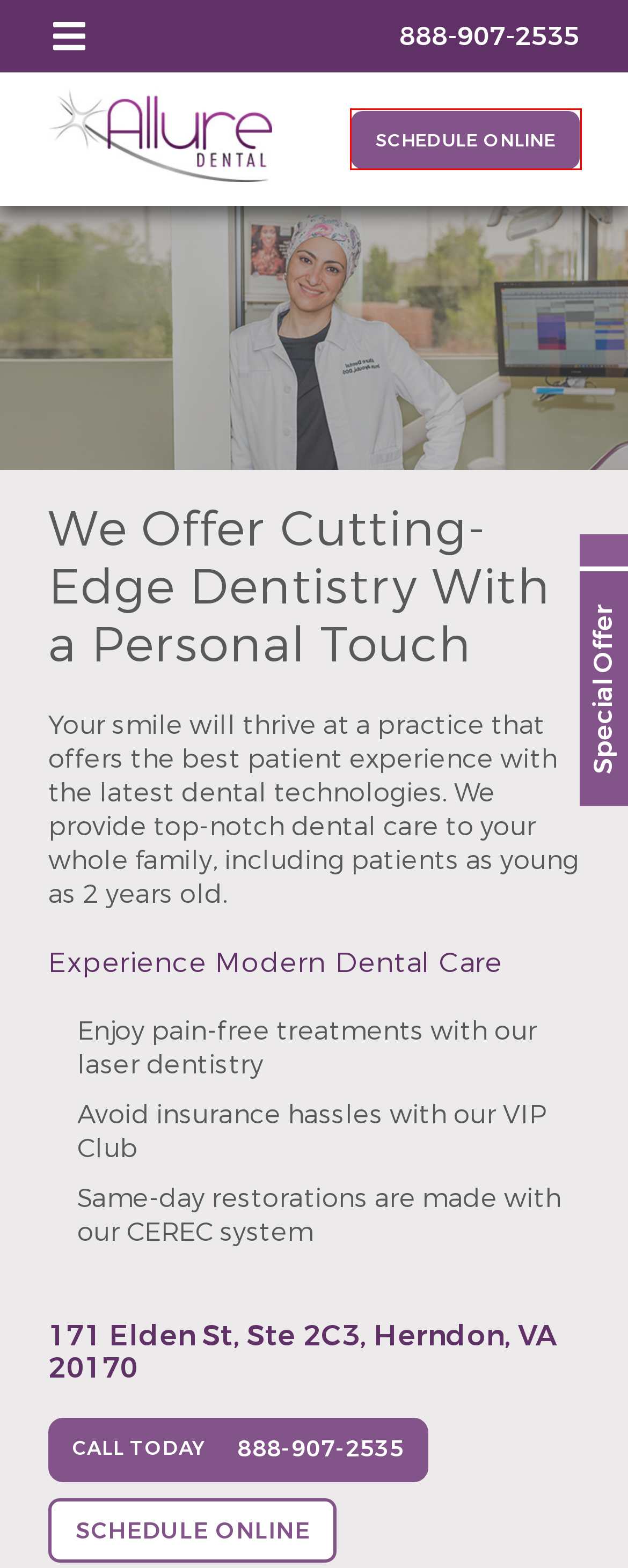You are provided with a screenshot of a webpage highlighting a UI element with a red bounding box. Choose the most suitable webpage description that matches the new page after clicking the element in the bounding box. Here are the candidates:
A. Mouthguards Herndon, VA | Allure Dental
B. Smile Makeover Herndon, VA | Allure Dental
C. Restorative Dentist Herndon, VA | Allure Dental
D. Appointment Booking
E. Dr. Iman Ayoubi Herndon, VA | Allure Dental
F. Contact Us - Dr. Iman Ayoubi
G. Feedback - Dr. Iman Ayoubi
H. Invisalign Herndon, VA | Allure Dental

D